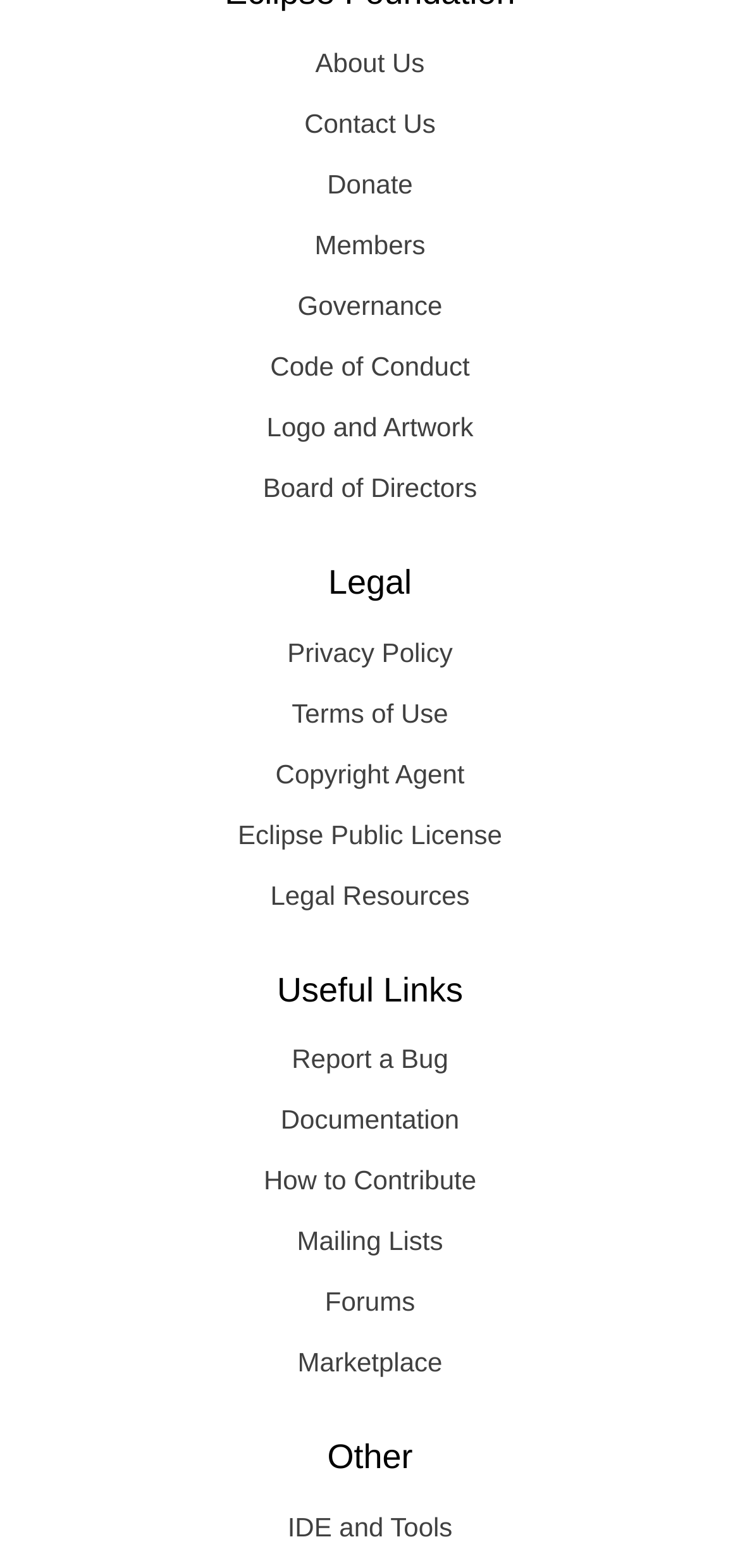Answer the question below with a single word or a brief phrase: 
How many links are there on the webpage?

19